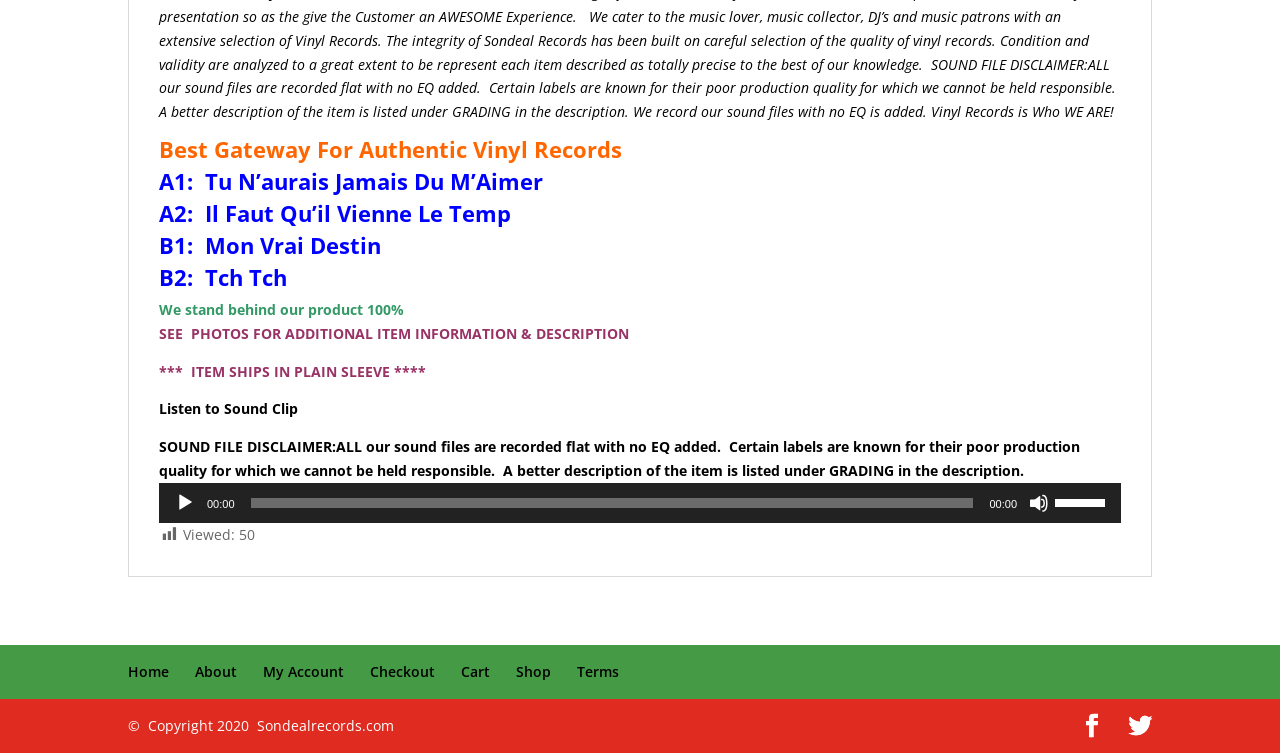Please identify the bounding box coordinates of the clickable region that I should interact with to perform the following instruction: "Play the audio". The coordinates should be expressed as four float numbers between 0 and 1, i.e., [left, top, right, bottom].

[0.137, 0.654, 0.152, 0.681]